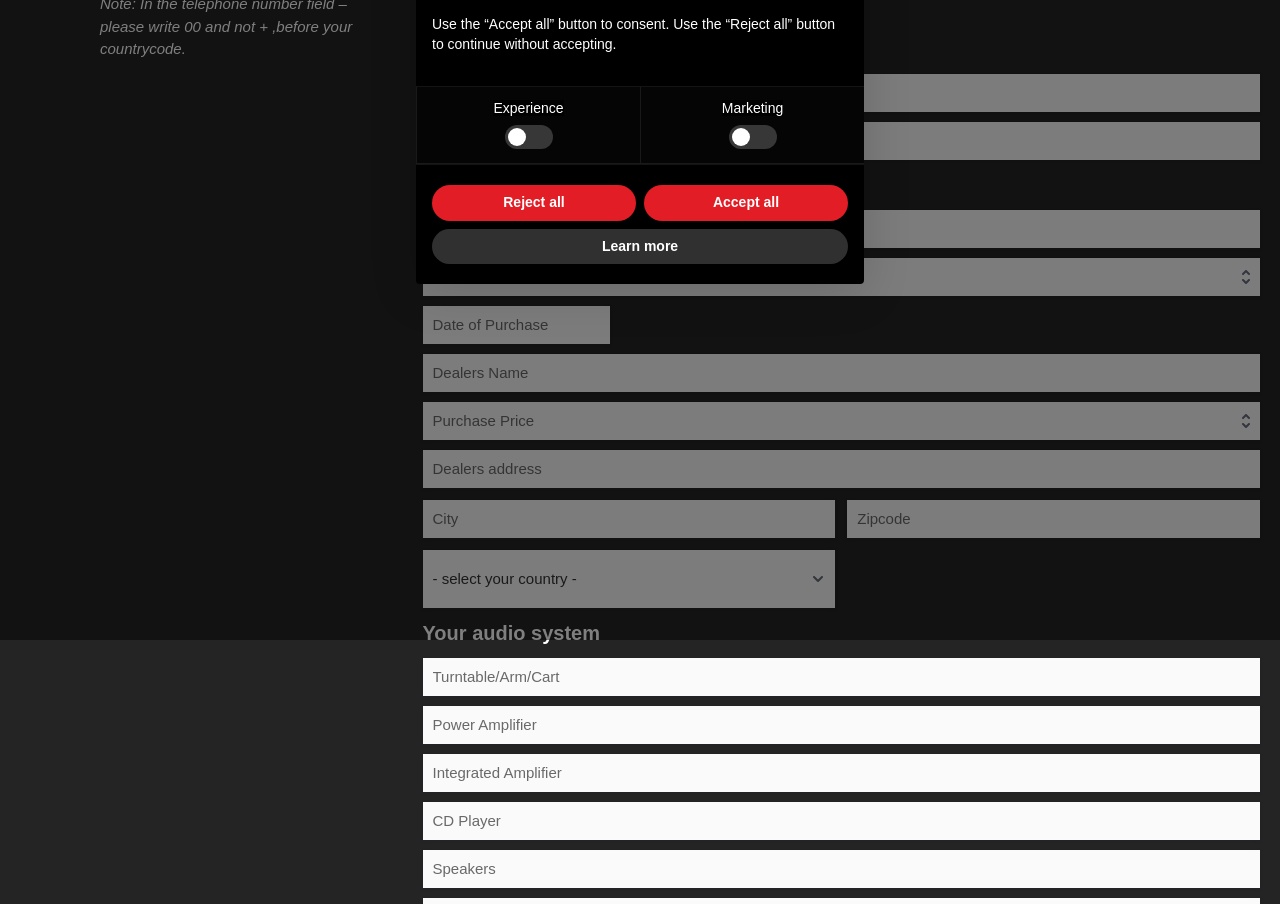Locate the bounding box of the UI element with the following description: "name="input_14" placeholder="Dealers Name"".

[0.33, 0.392, 0.984, 0.434]